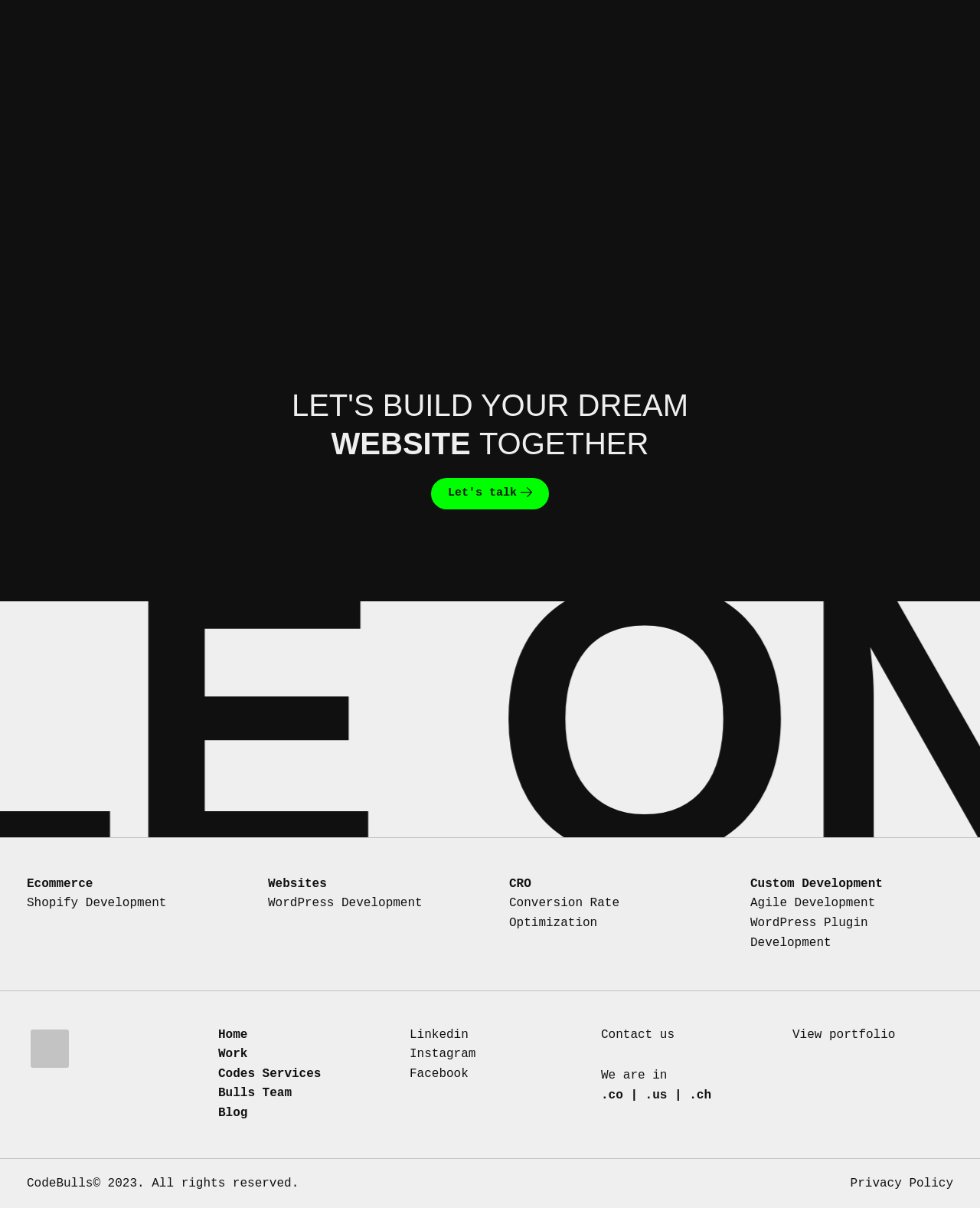Determine the bounding box coordinates of the clickable area required to perform the following instruction: "Contact us". The coordinates should be represented as four float numbers between 0 and 1: [left, top, right, bottom].

[0.613, 0.851, 0.688, 0.862]